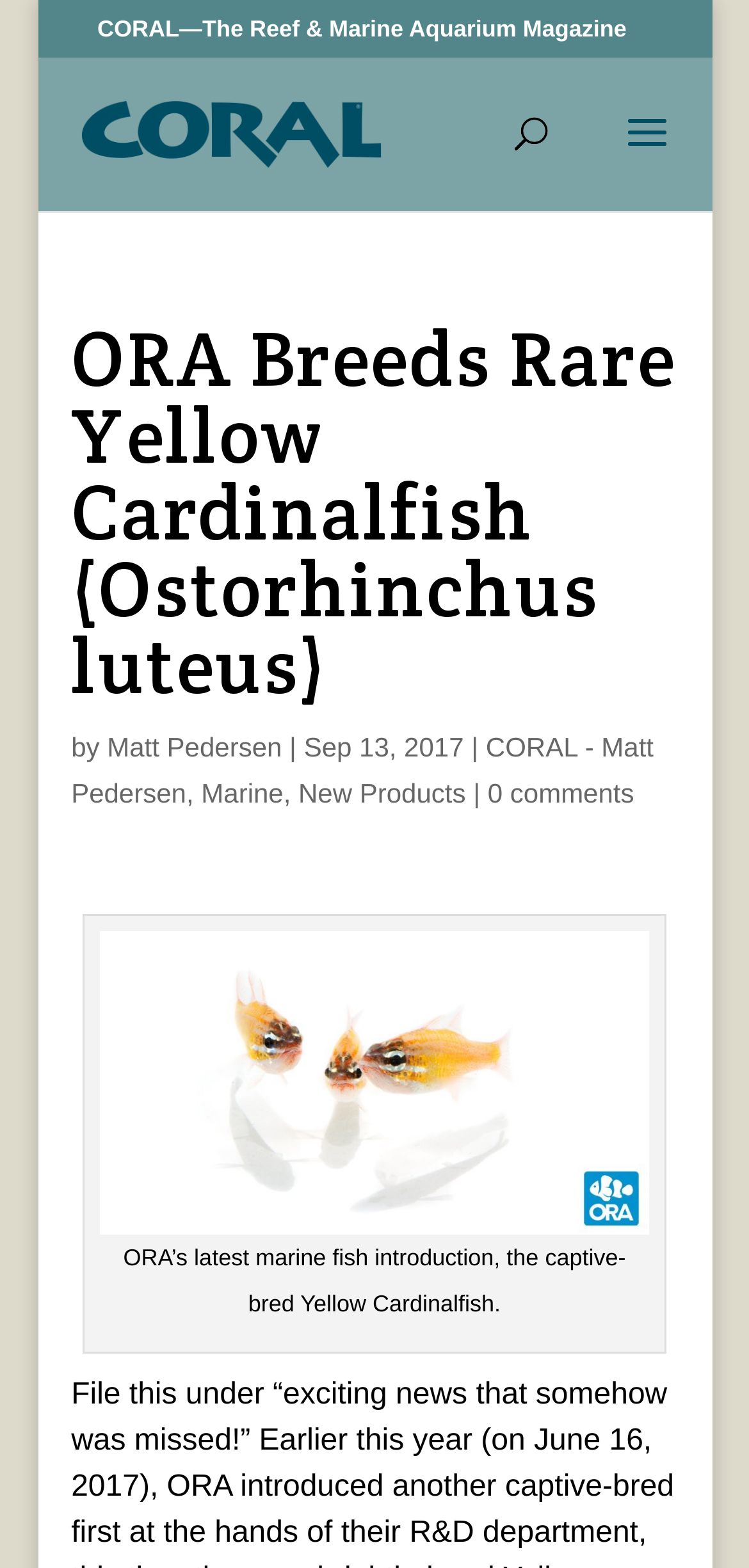Give a complete and precise description of the webpage's appearance.

The webpage appears to be an article from CORAL Magazine, with the title "ORA Breeds Rare Yellow Cardinalfish (Ostorhinchus luteus)" prominently displayed near the top. Below the title, there is a byline with the author's name, Matt Pedersen, and the date of publication, September 13, 2017. 

To the top left, there is a logo of CORAL Magazine, accompanied by a link to the magazine's homepage. Next to the logo, there is a search bar with a placeholder text "Search for:". 

The main content of the article is divided into two sections. The first section is a brief introduction, which is a single sentence describing ORA's latest marine fish introduction, the captive-bred Yellow Cardinalfish. Below this sentence, there is a large image of the Yellow Cardinalfish, which is described by a caption. 

The second section appears to be a list of categories or tags related to the article, including "Marine", "New Products", and "0 comments", each with a corresponding link.